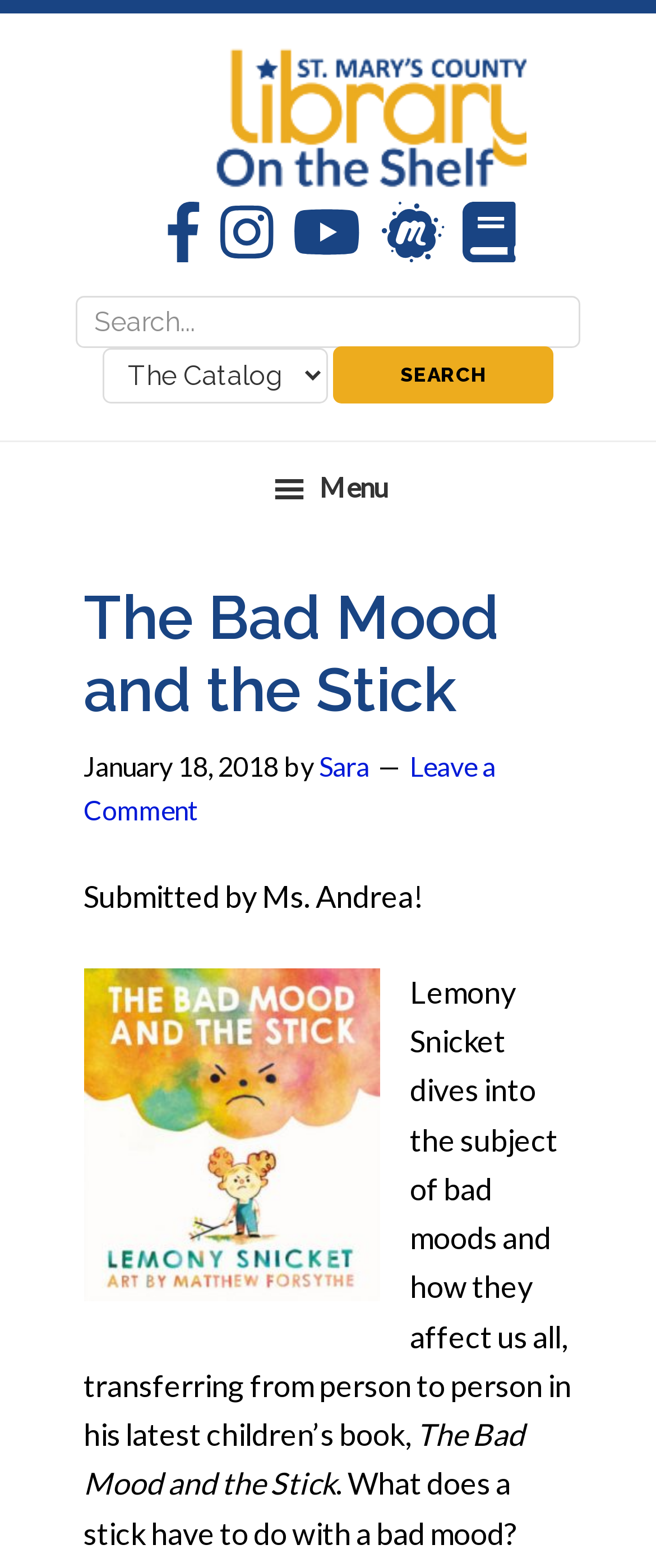Your task is to extract the text of the main heading from the webpage.

The Bad Mood and the Stick